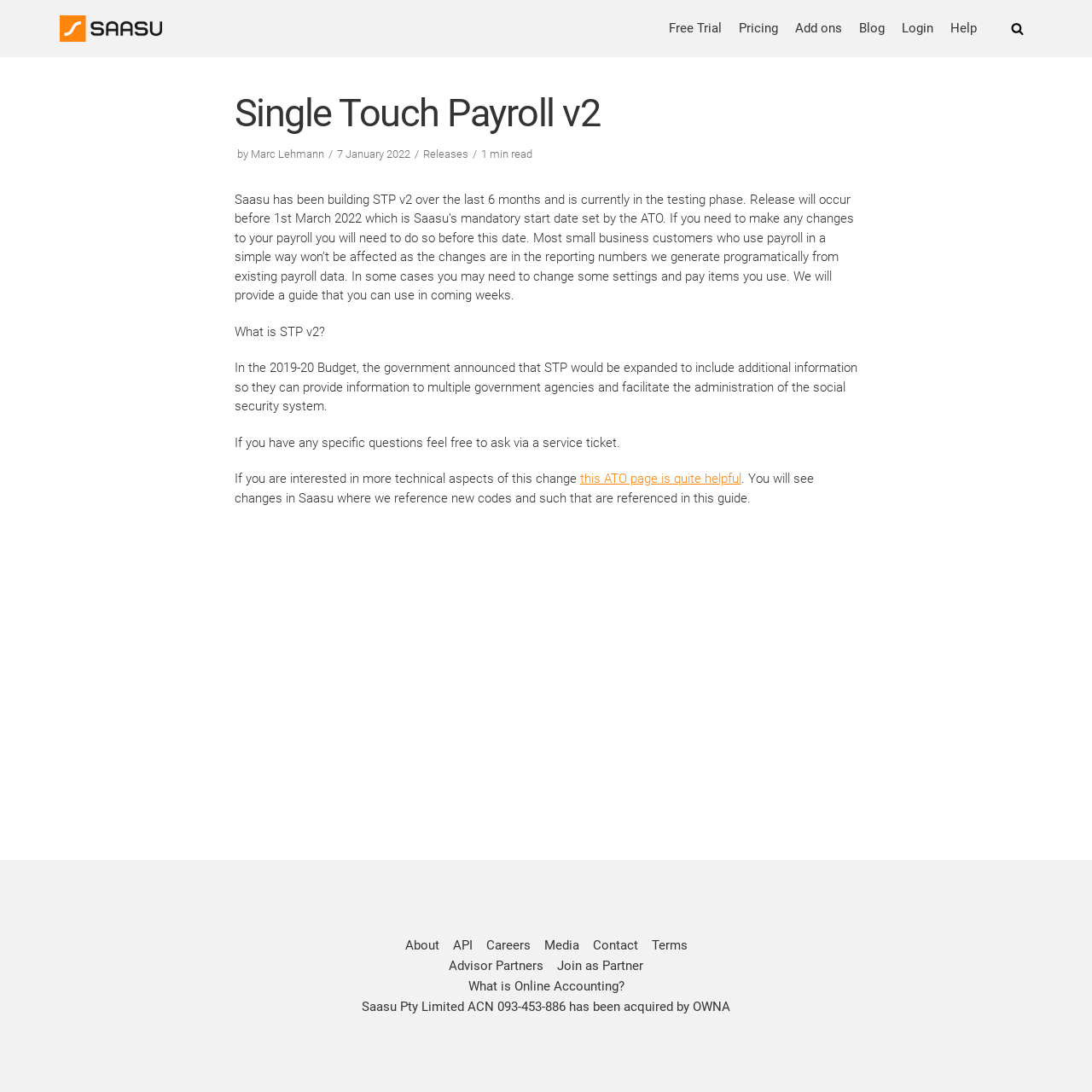What is the mandatory start date for using STP v2?
Answer with a single word or phrase, using the screenshot for reference.

1st March 2022